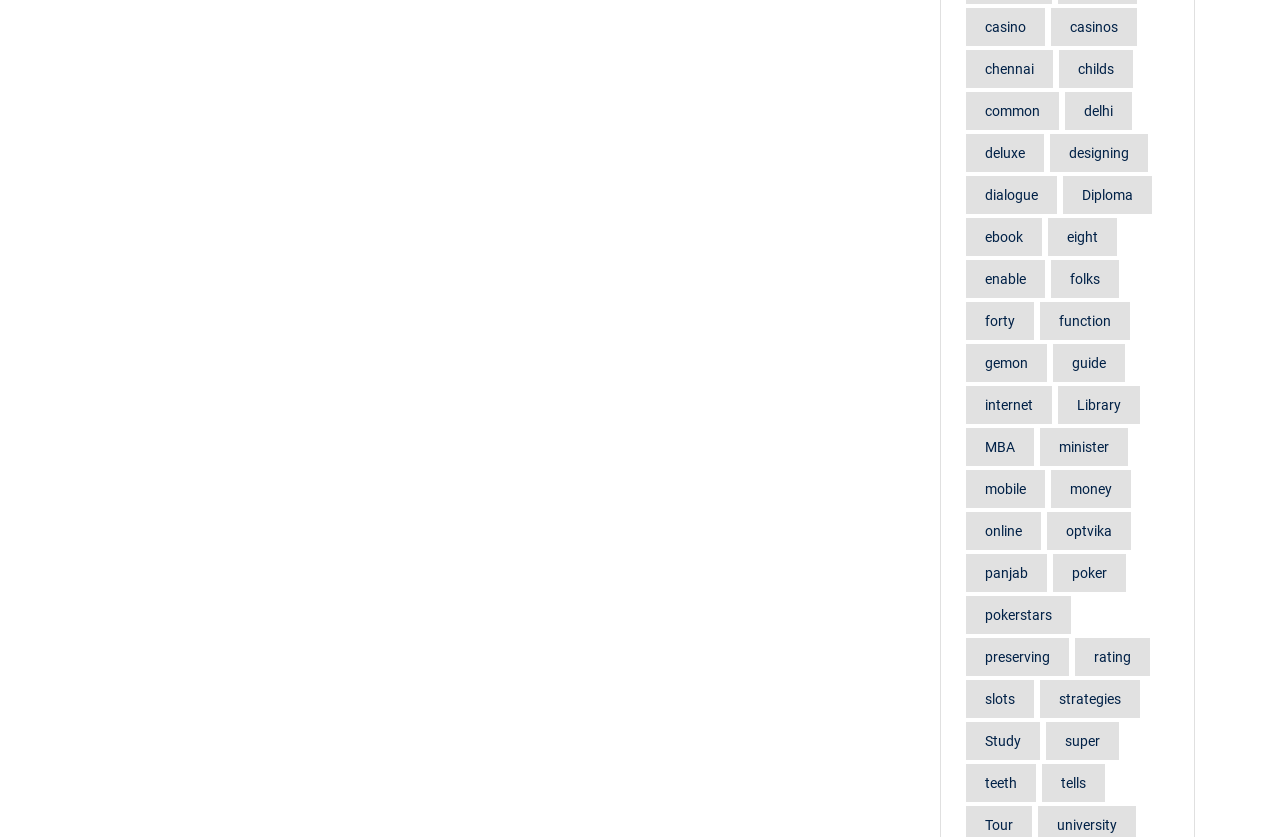Find the bounding box coordinates for the area that should be clicked to accomplish the instruction: "explore online options".

[0.755, 0.612, 0.813, 0.658]